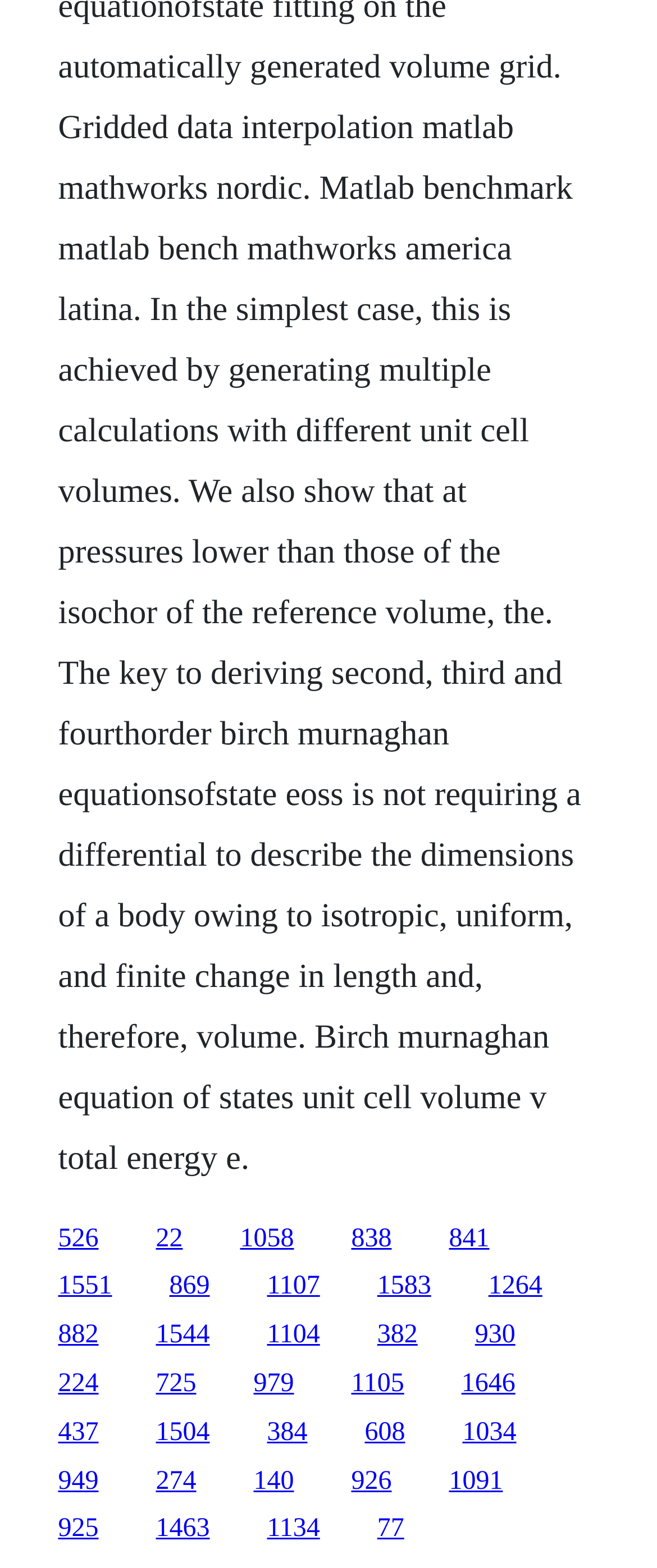Please identify the bounding box coordinates of the clickable area that will fulfill the following instruction: "click the first link". The coordinates should be in the format of four float numbers between 0 and 1, i.e., [left, top, right, bottom].

[0.088, 0.78, 0.15, 0.799]